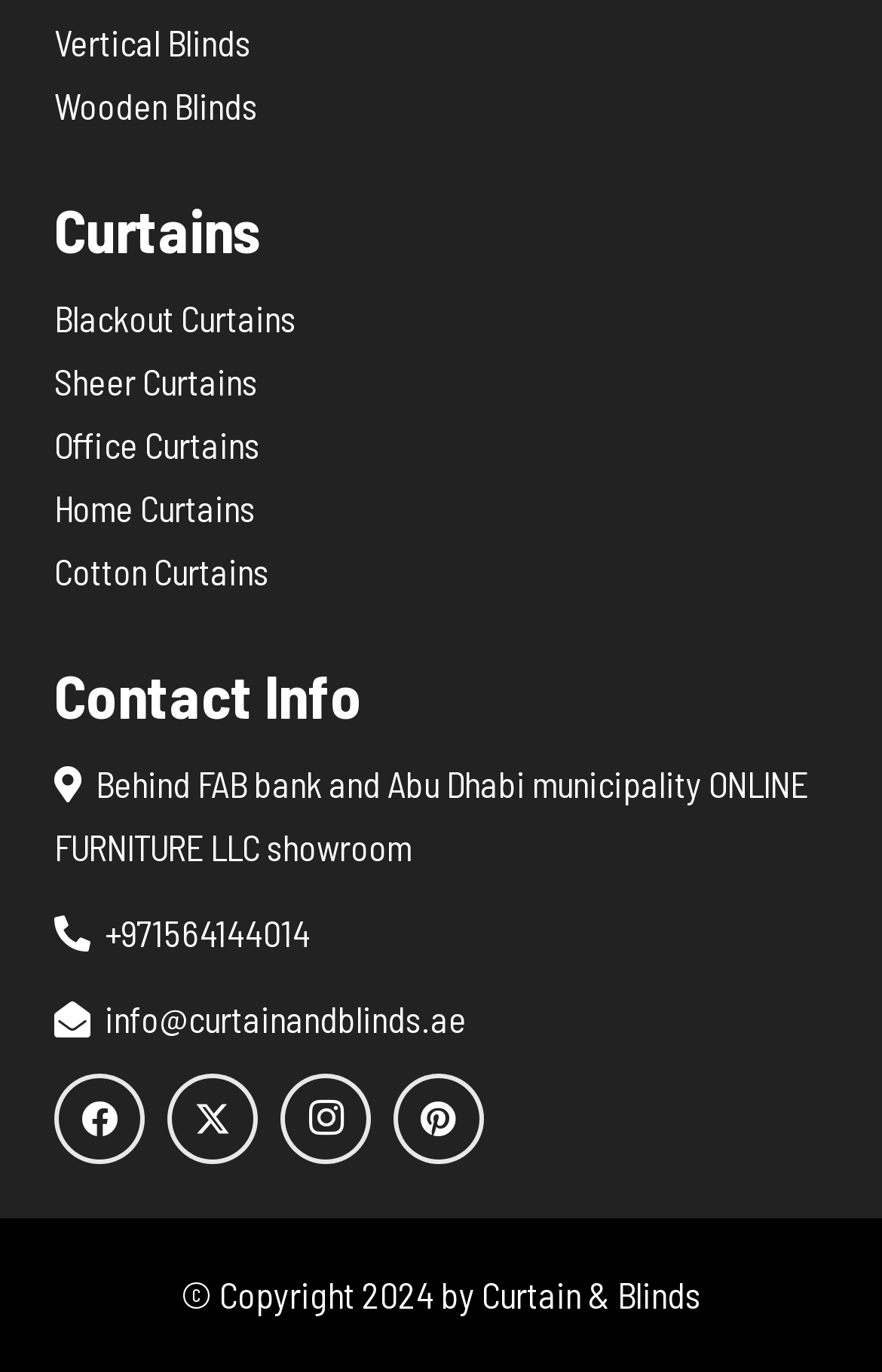Can you find the bounding box coordinates for the UI element given this description: "aria-label="Pinterest" title="Pinterest""? Provide the coordinates as four float numbers between 0 and 1: [left, top, right, bottom].

[0.446, 0.783, 0.549, 0.849]